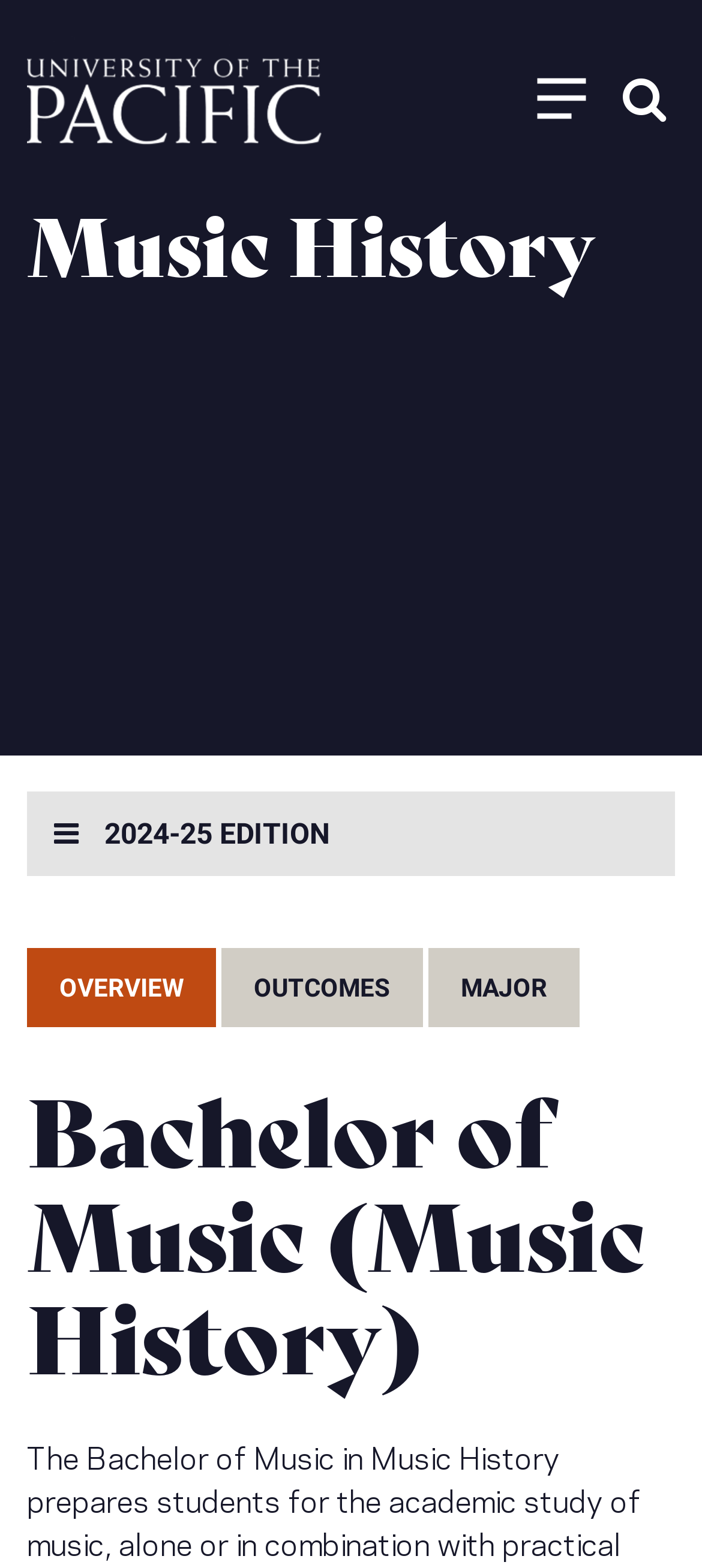What is the purpose of the button 'Back to top'?
Kindly offer a detailed explanation using the data available in the image.

The button 'Back to top' is located at the bottom of the webpage and has an arrow icon. Its purpose is to allow users to quickly navigate back to the top of the webpage, likely to access the main navigation or other important elements.